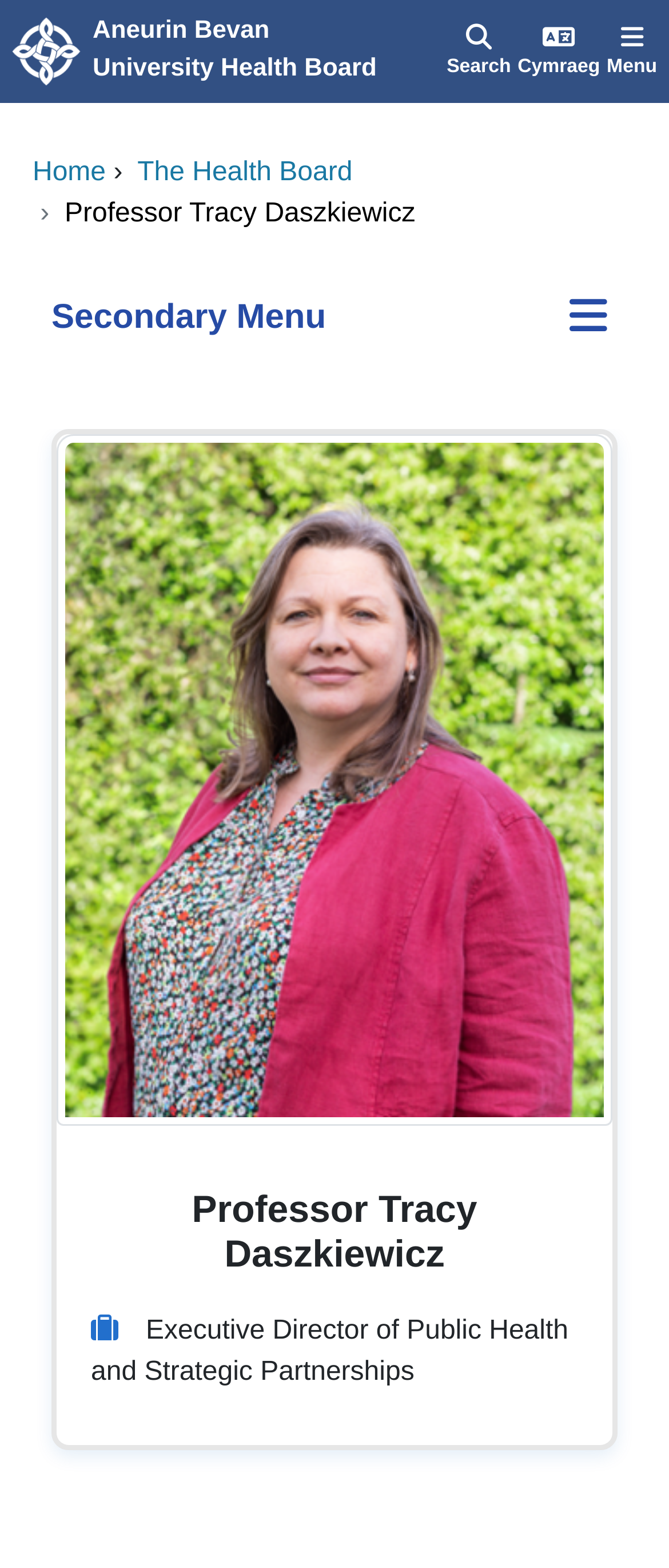Show the bounding box coordinates of the region that should be clicked to follow the instruction: "View Professor Tracy Daszkiewicz's profile."

[0.097, 0.127, 0.621, 0.146]